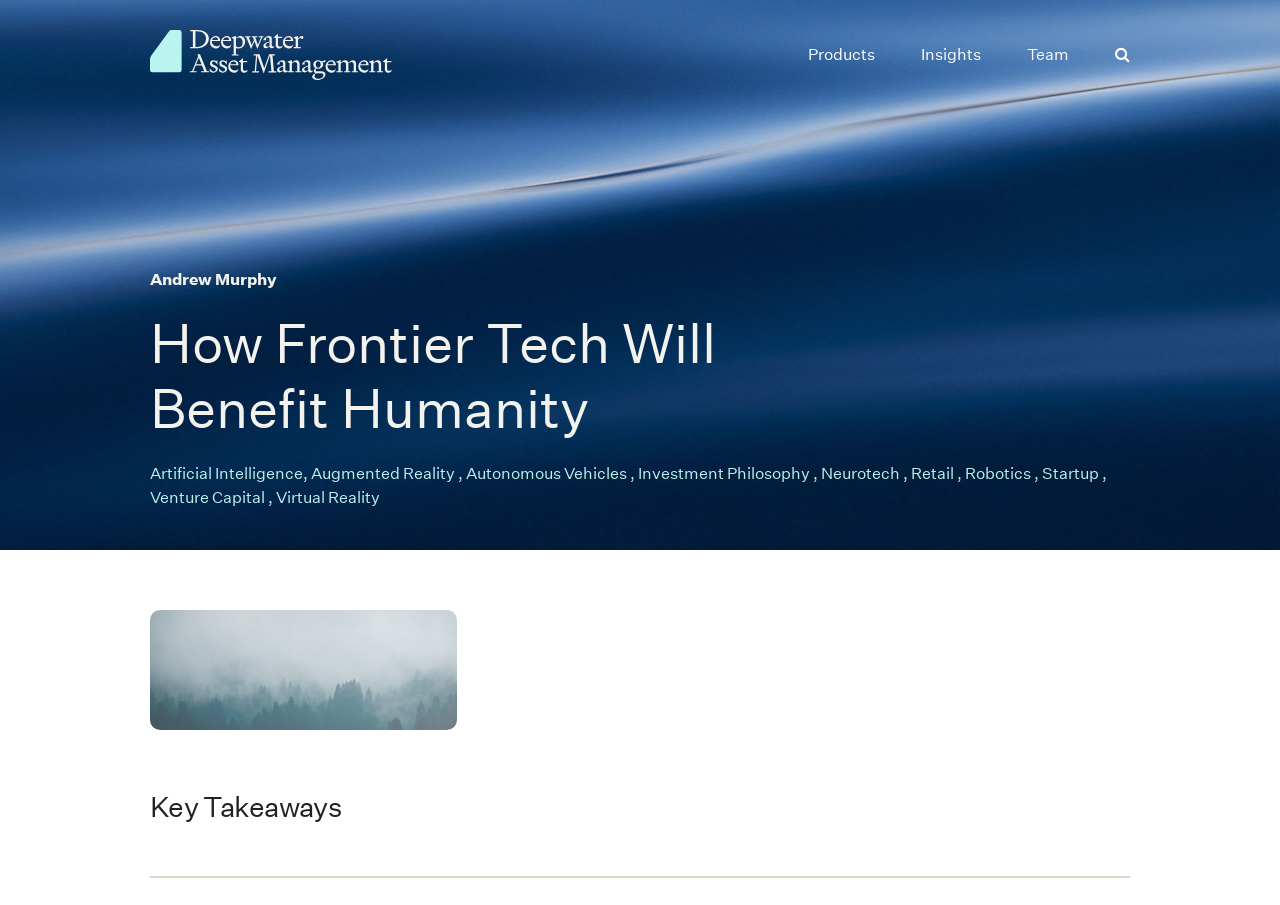What is the purpose of the 'Search' button?
Based on the image, give a concise answer in the form of a single word or short phrase.

To search the website